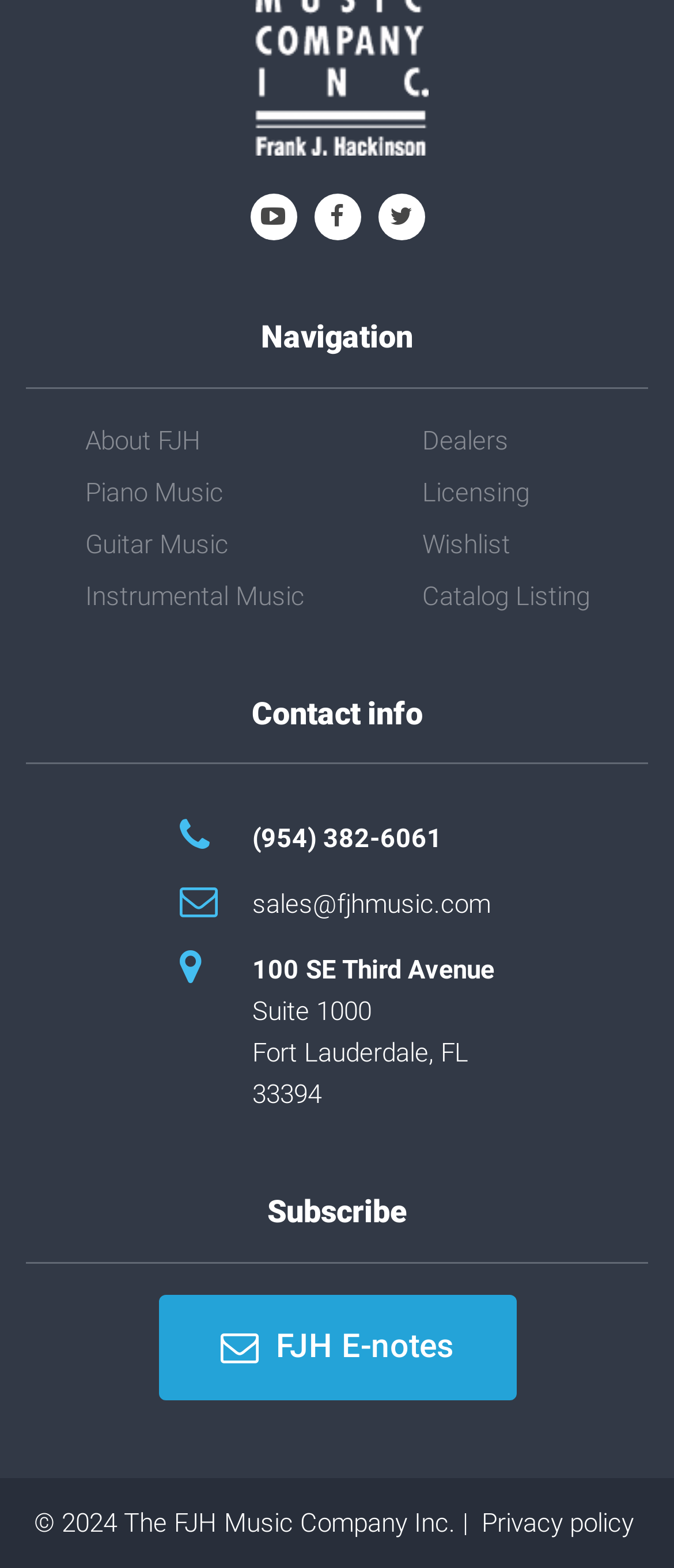Please specify the bounding box coordinates of the region to click in order to perform the following instruction: "Share on Twitter".

None